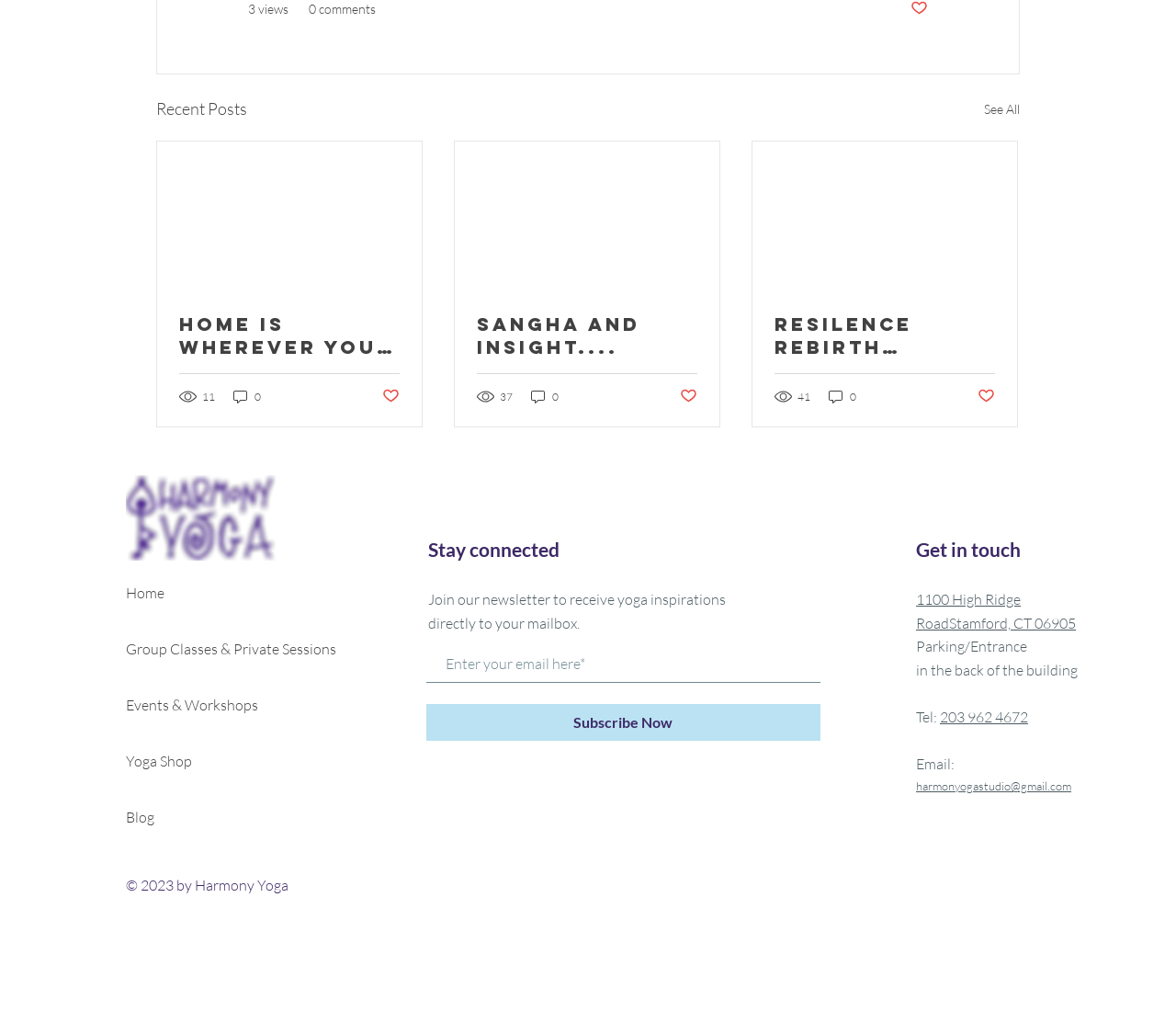What is the purpose of the textbox at the bottom of the webpage?
Utilize the information in the image to give a detailed answer to the question.

The textbox at the bottom of the webpage is used to enter an email address, as indicated by the label 'Enter your email here*' and the button 'Subscribe Now' next to it.